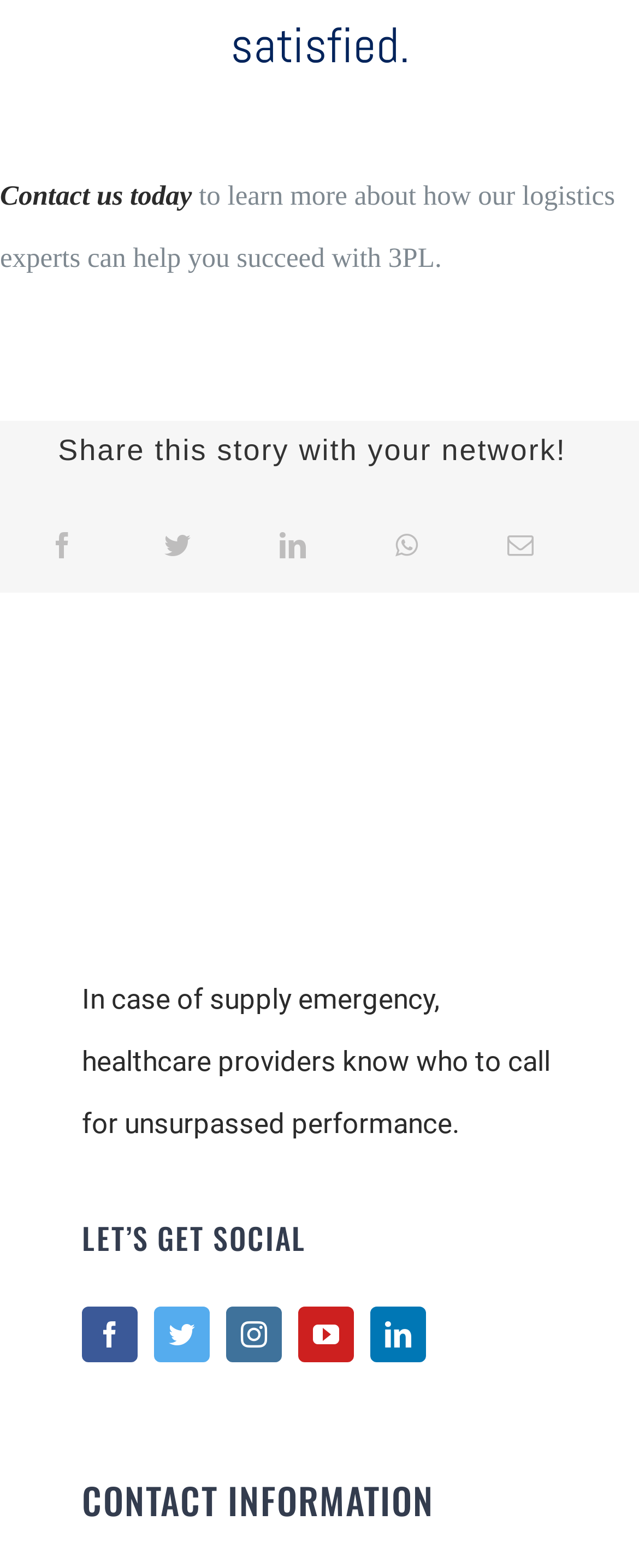Show the bounding box coordinates of the region that should be clicked to follow the instruction: "View contact information."

[0.128, 0.932, 0.872, 0.985]